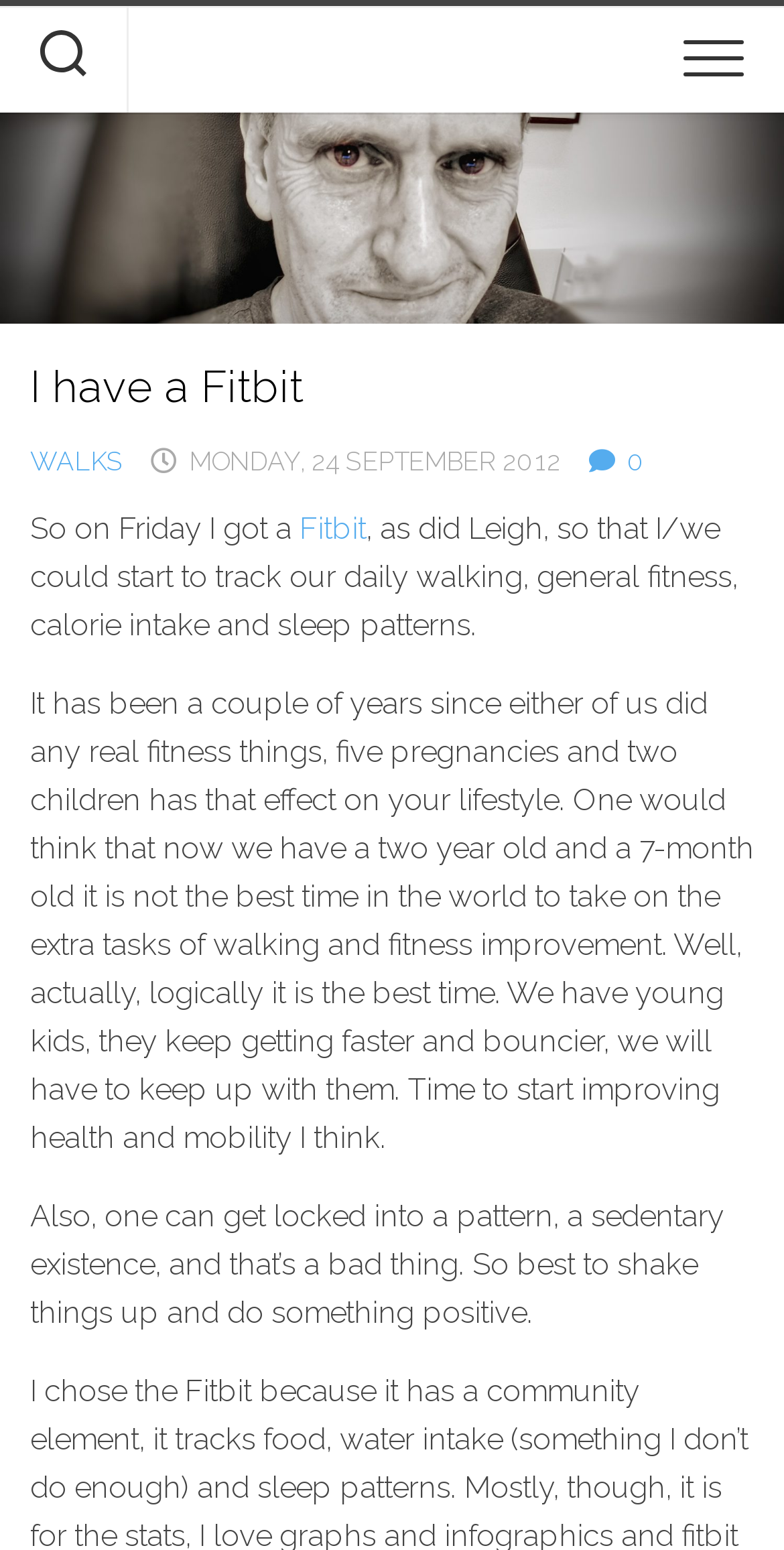Please locate and generate the primary heading on this webpage.

I have a Fitbit